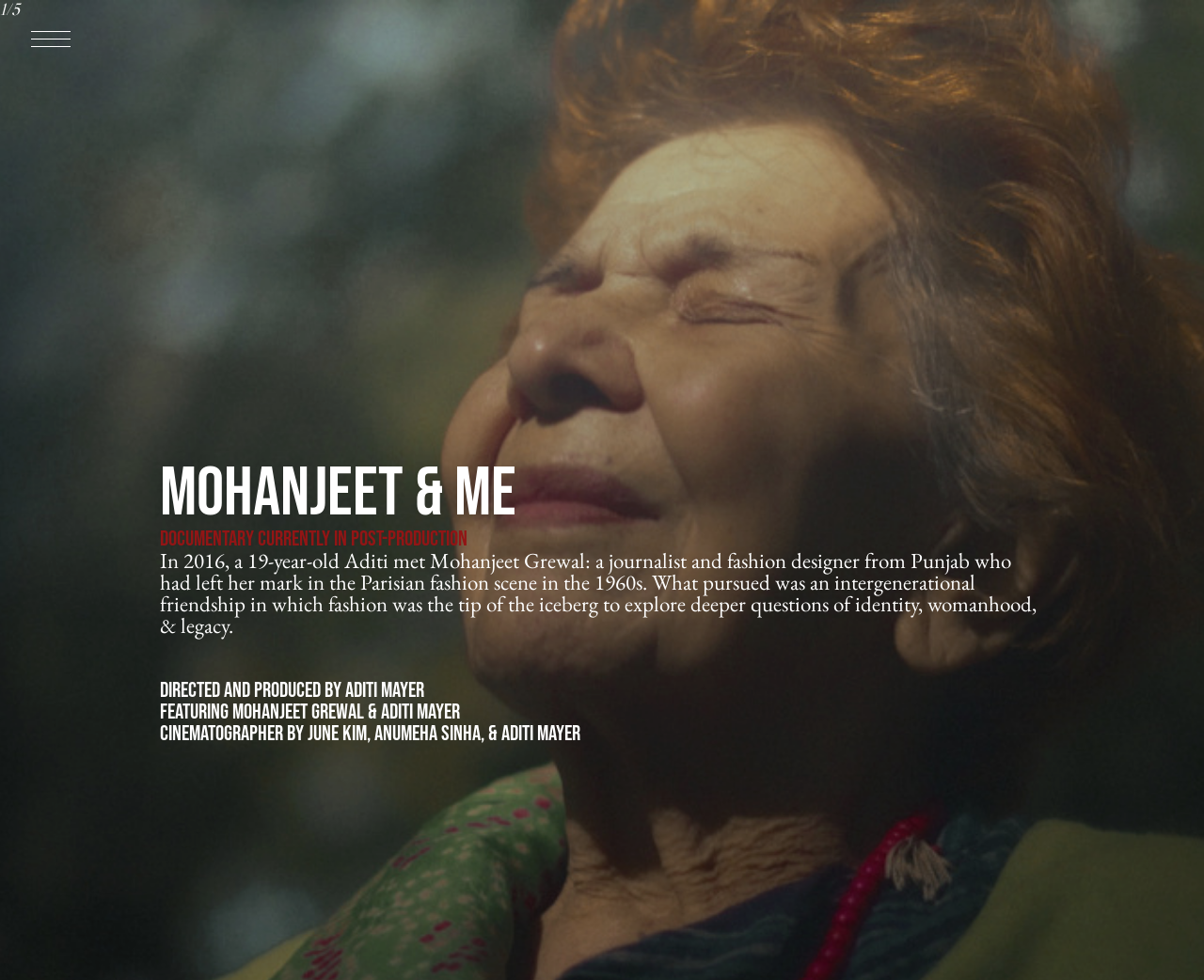What is the position of the image on the top right?
Examine the image closely and answer the question with as much detail as possible.

I determined this by looking at the bounding box coordinates of the image element on the top right, which has a width of 1.0, indicating that it spans the full width of the page.